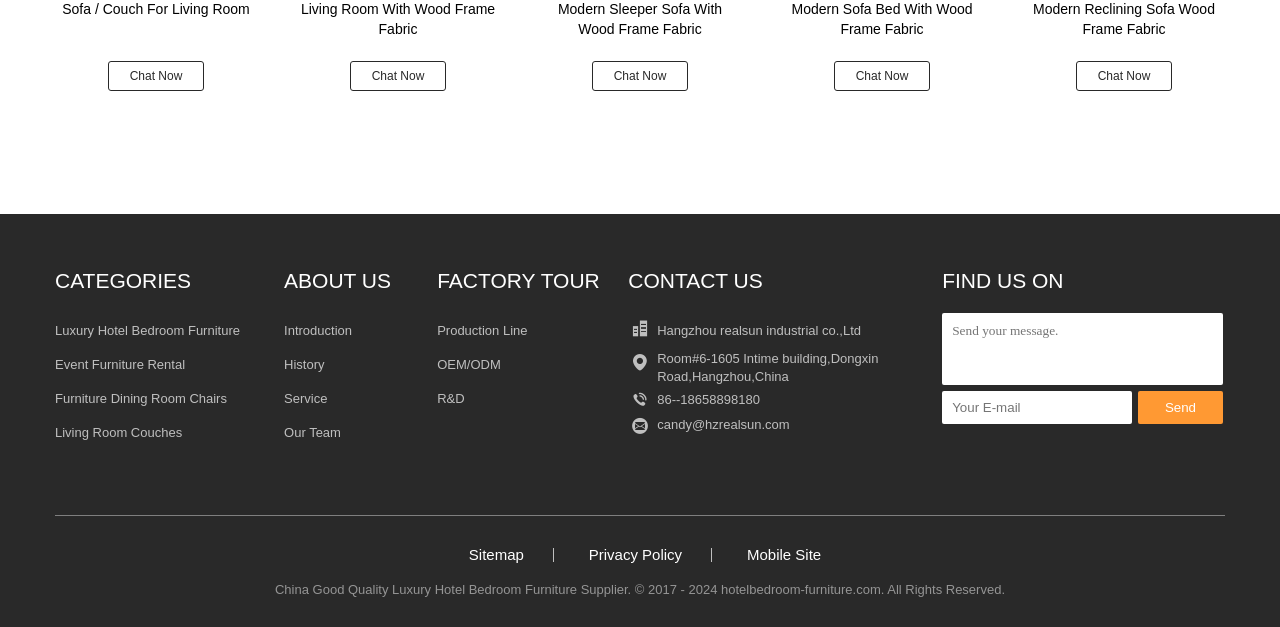Kindly determine the bounding box coordinates for the area that needs to be clicked to execute this instruction: "Send a message".

[0.889, 0.623, 0.955, 0.676]